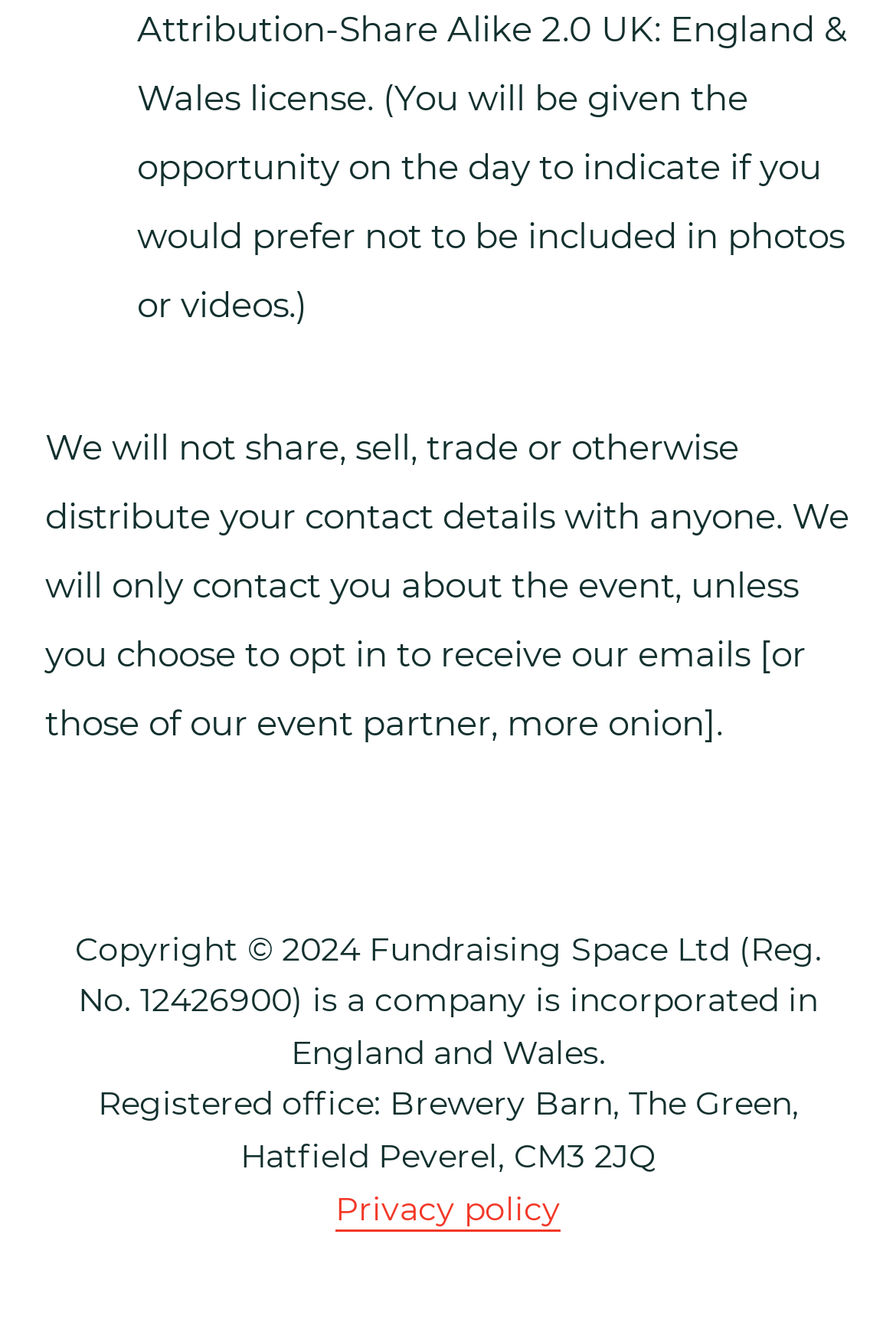Identify the bounding box coordinates of the HTML element based on this description: "Privacy policy".

[0.374, 0.895, 0.626, 0.928]